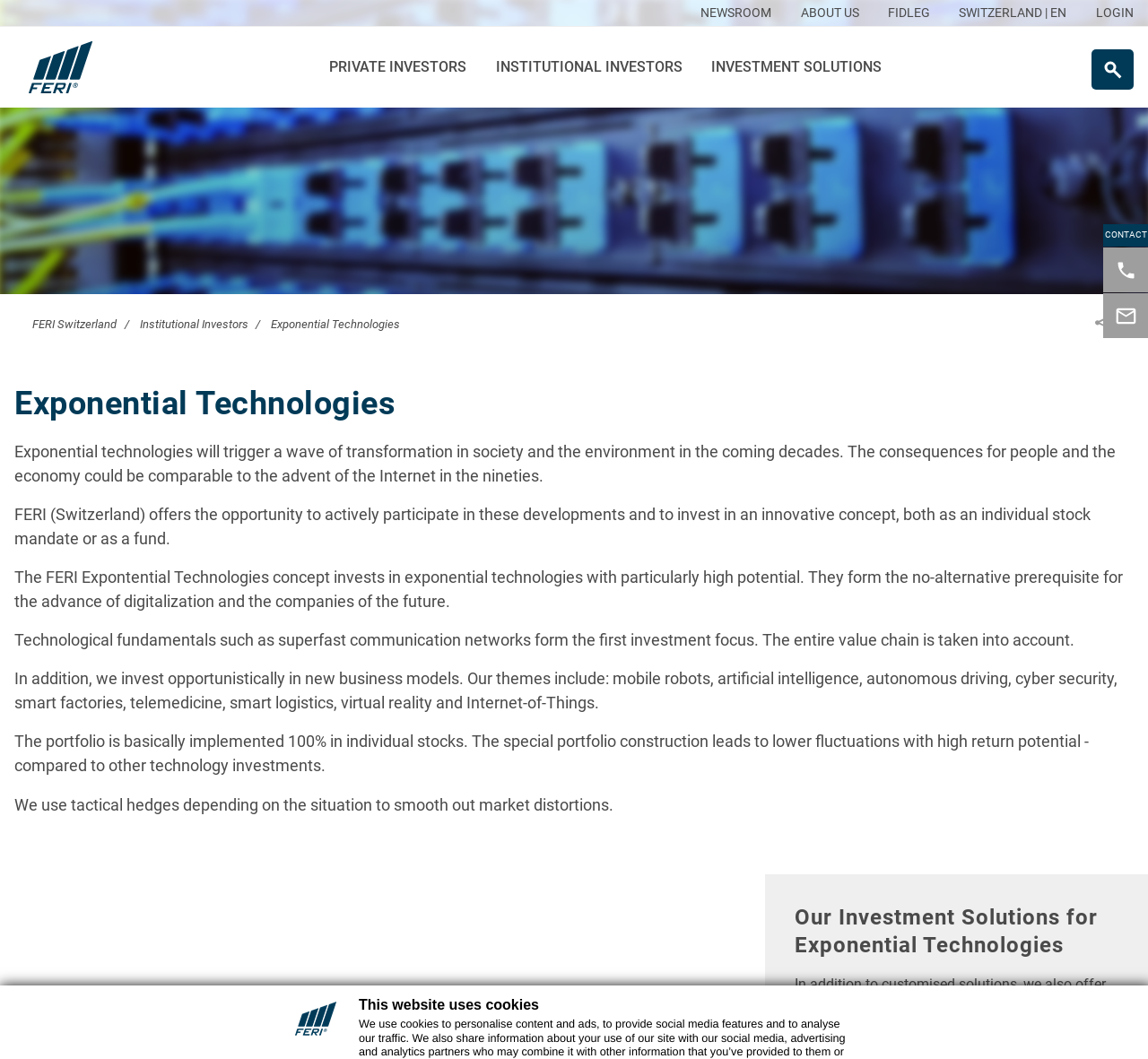Using the information in the image, could you please answer the following question in detail:
What are the investment focuses of FERI?

According to the webpage, FERI's investment focuses are technological fundamentals such as superfast communication networks, and new business models including mobile robots, artificial intelligence, autonomous driving, cyber security, smart factories, telemedicine, smart logistics, virtual reality, and Internet-of-Things.